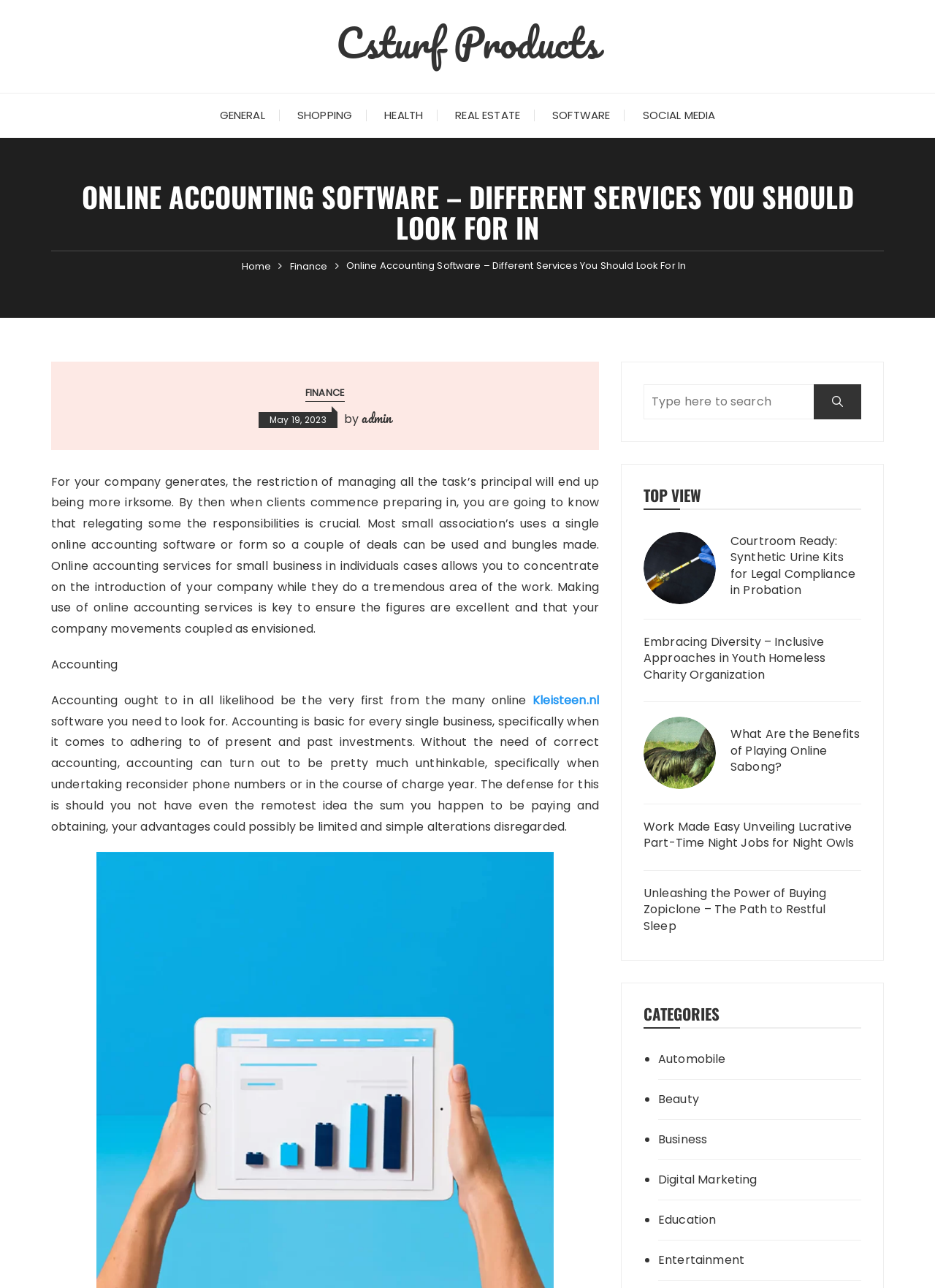Identify the bounding box coordinates for the UI element mentioned here: "Education". Provide the coordinates as four float values between 0 and 1, i.e., [left, top, right, bottom].

[0.704, 0.94, 0.878, 0.954]